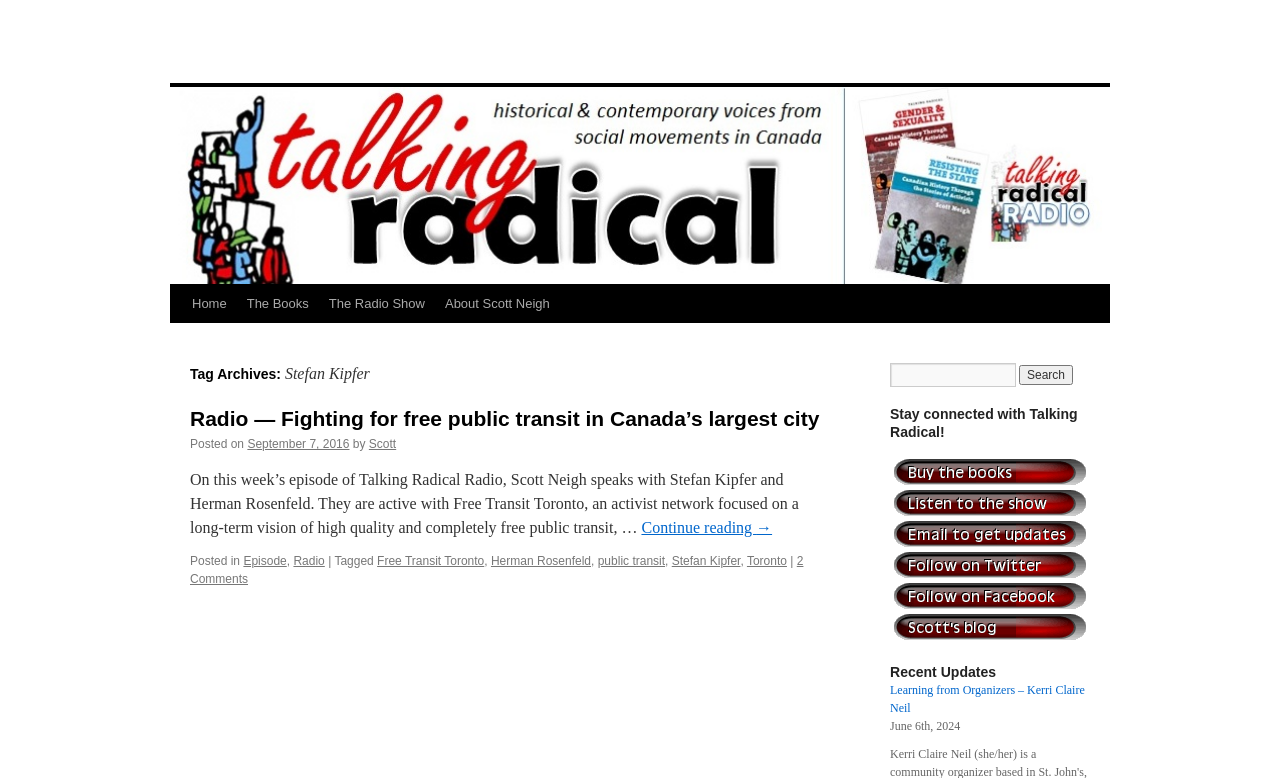Find the bounding box coordinates corresponding to the UI element with the description: "Episode". The coordinates should be formatted as [left, top, right, bottom], with values as floats between 0 and 1.

[0.19, 0.712, 0.224, 0.73]